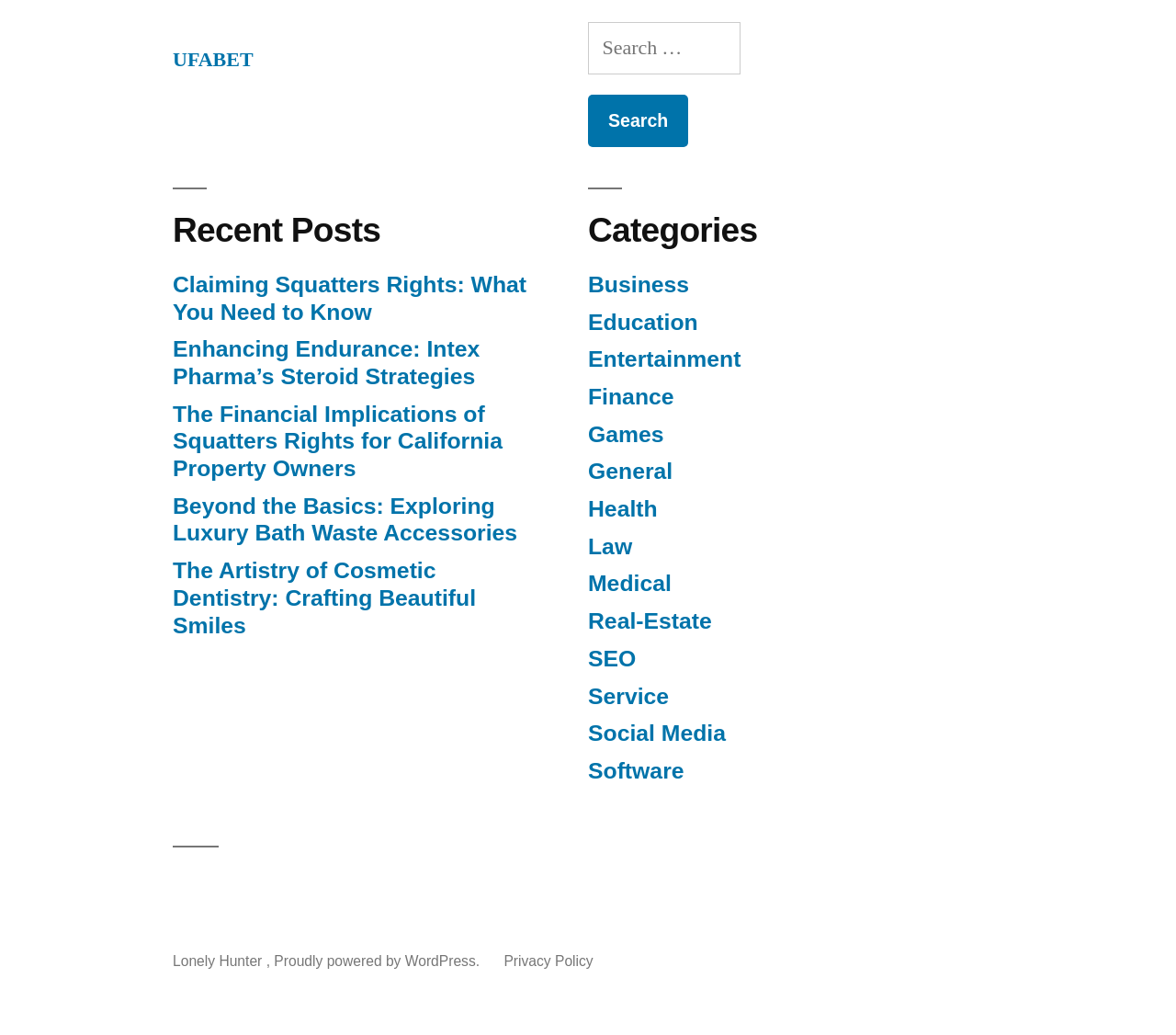Using a single word or phrase, answer the following question: 
What is the name of the website?

UFABET